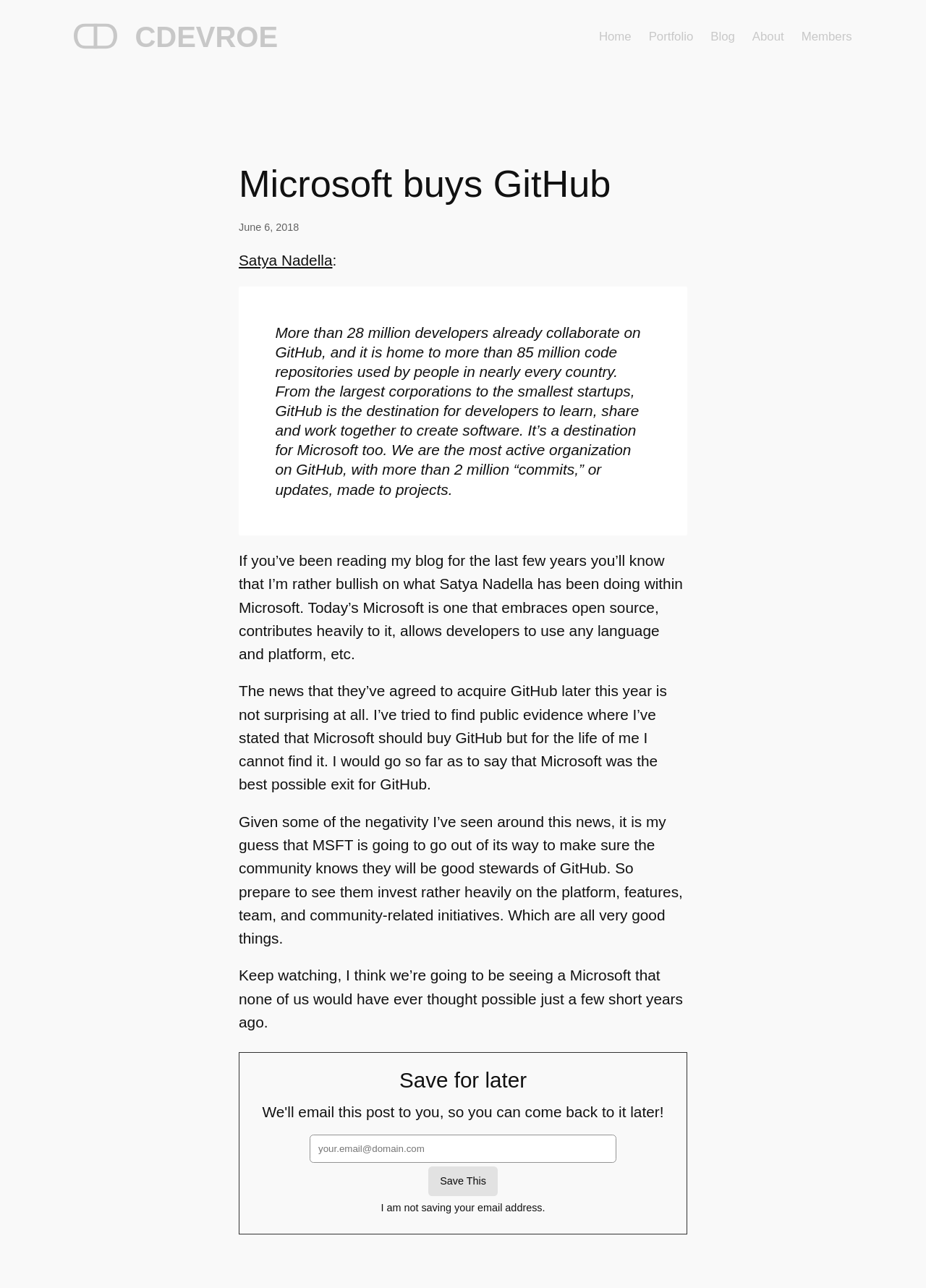Using the webpage screenshot, find the UI element described by Members. Provide the bounding box coordinates in the format (top-left x, top-left y, bottom-right x, bottom-right y), ensuring all values are floating point numbers between 0 and 1.

[0.865, 0.021, 0.92, 0.036]